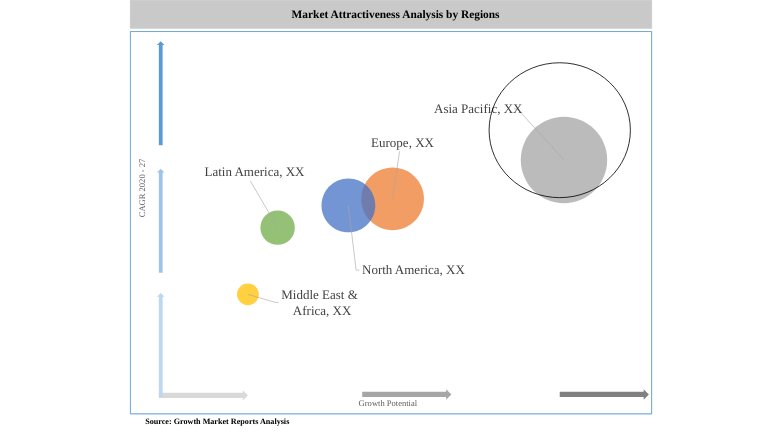Describe the image with as much detail as possible.

The image titled "Ankylosing Spondylitis Market By Regions" presents a comprehensive analysis of market attractiveness across different geographic regions. It features a scatter plot where the Y-axis represents the Compound Annual Growth Rate (CAGR) for the years 2020 to 2027, while the X-axis indicates growth potential. 

In this visualization, distinct circles represent various regions: North America, Latin America, Europe, the Middle East & Africa, and Asia Pacific, with each circle symbolizing market size and growth prospects. Notably, North America is highlighted as a significant market, while Asia Pacific is projected to exhibit substantial growth potential. This graphic is informed by research from Growth Market Reports Analysis, providing valuable insights into the dynamics of the Ankylosing Spondylitis market.